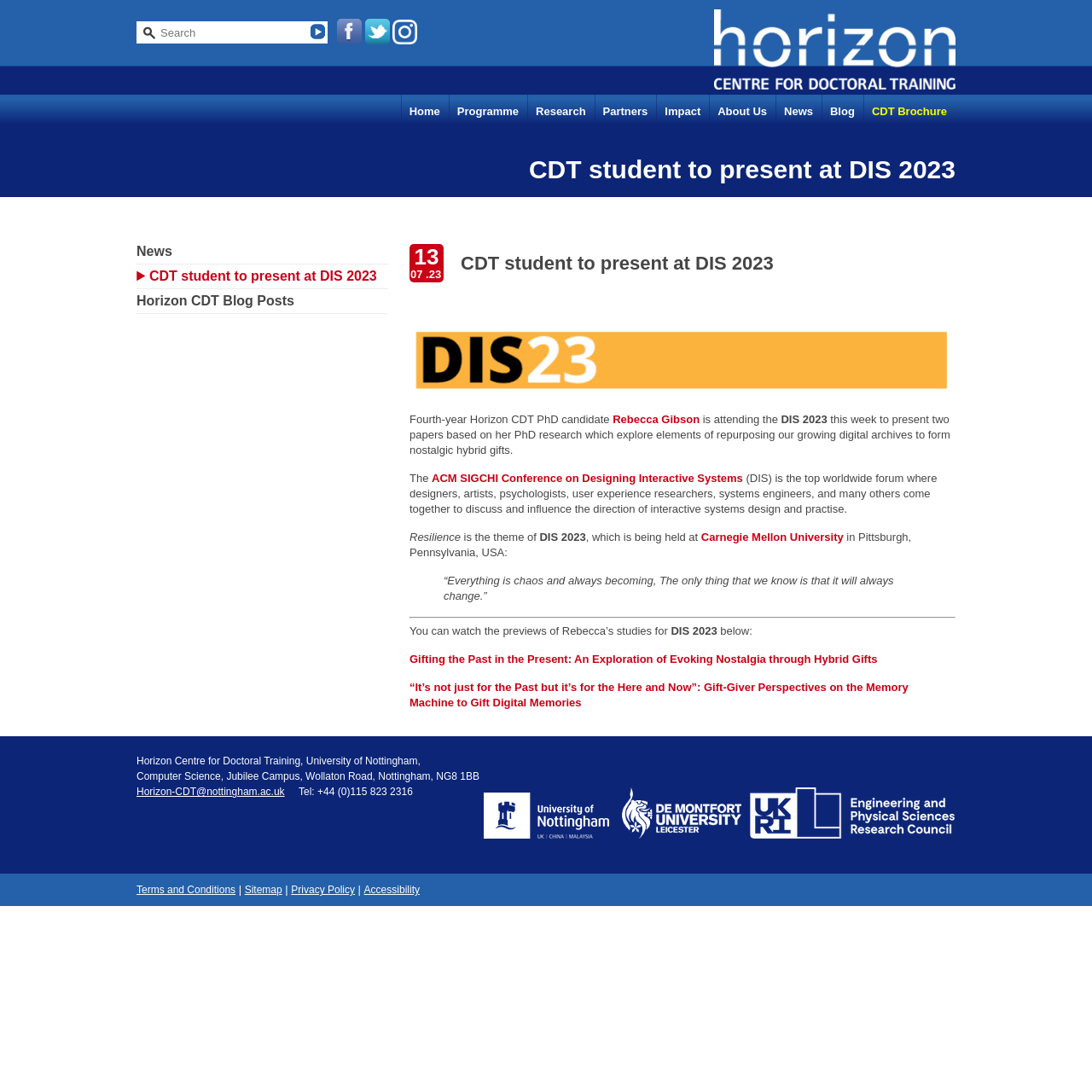What is the title of the first paper presented by Rebecca?
Respond to the question with a single word or phrase according to the image.

Gifting the Past in the Present: An Exploration of Evoking Nostalgia through Hybrid Gifts